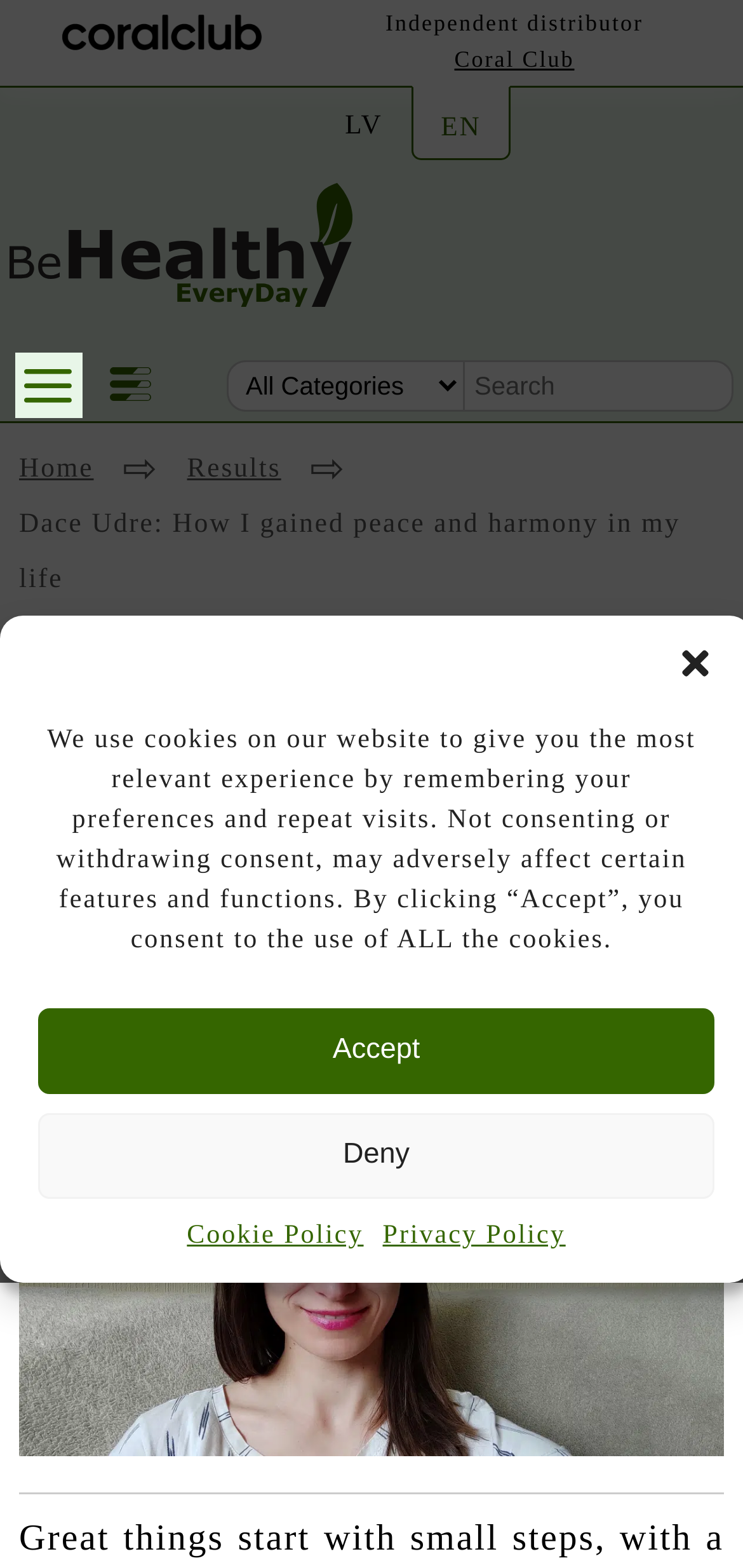What is the name of the logo at the top of the webpage?
Answer with a single word or phrase, using the screenshot for reference.

Coral Club International